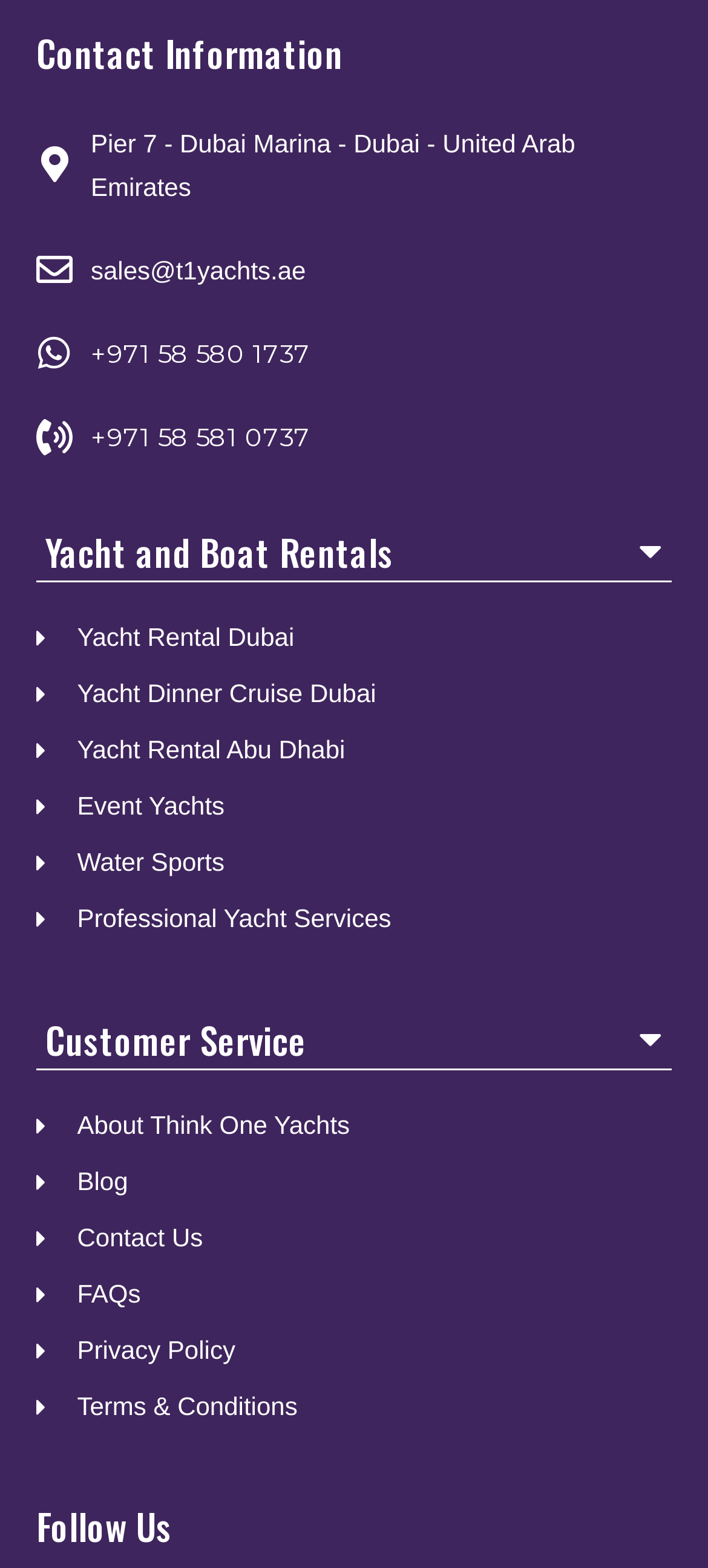Use a single word or phrase to answer the question:
How many yacht rental services are listed?

3